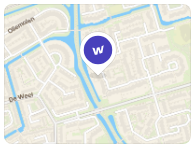Create a detailed narrative of what is happening in the image.

The image presents a map view, highlighting a specific location represented by a distinct purple marker with a white letter "W" inside it. This view showcases a residential area in Grote Waal, Hoorn, featuring winding streets, water bodies, and surrounding green spaces. The map serves as a navigational aid, indicating the precise geographic placement of properties available for sale in the vicinity, facilitating prospective homebuyers in their search for real estate in the area. The layout emphasizes the connectivity and layout of the neighborhood, providing a visual reference that complements the accompanying property listings.